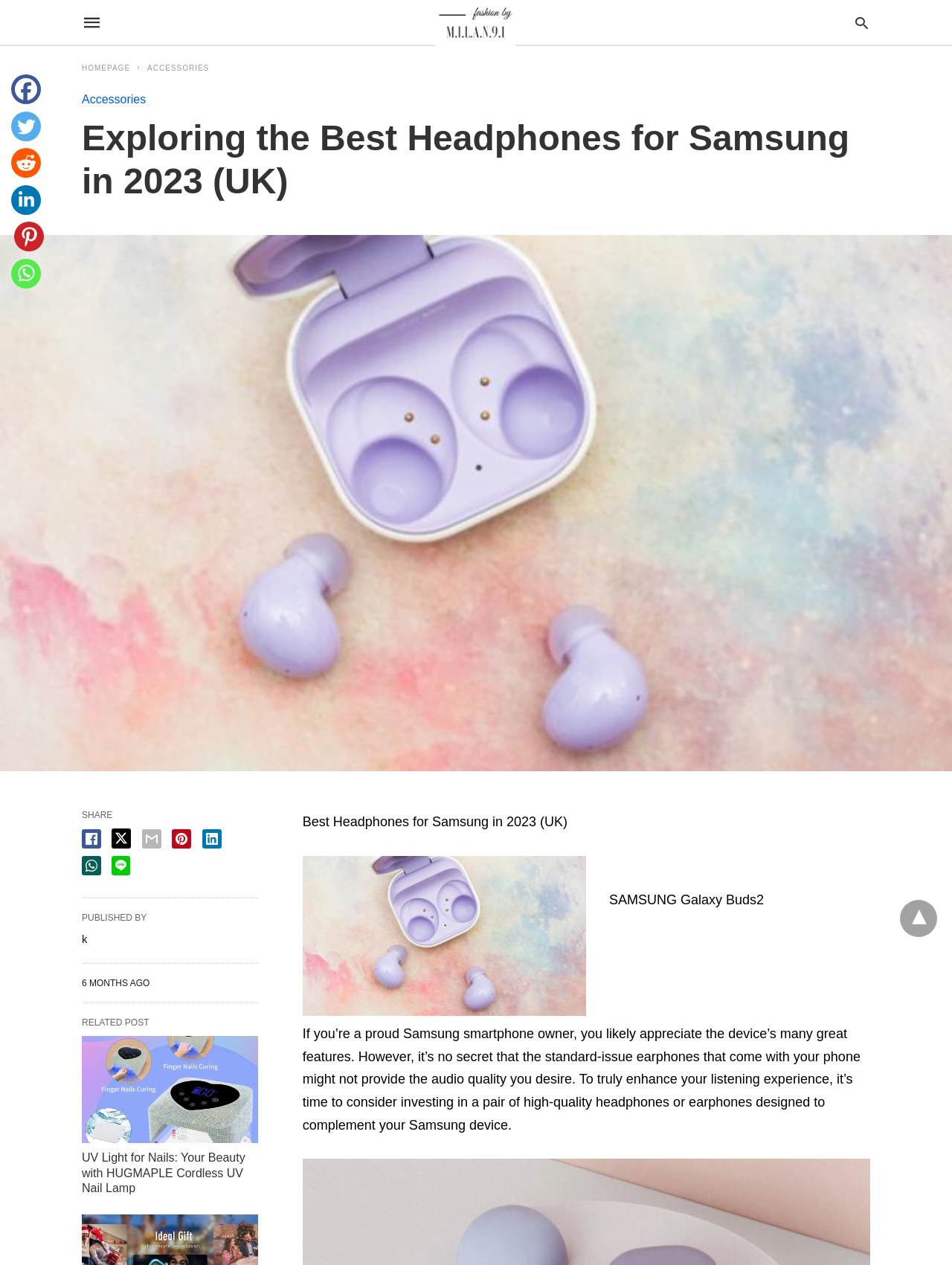Identify the main title of the webpage and generate its text content.

Exploring the Best Headphones for Samsung in 2023 (UK)